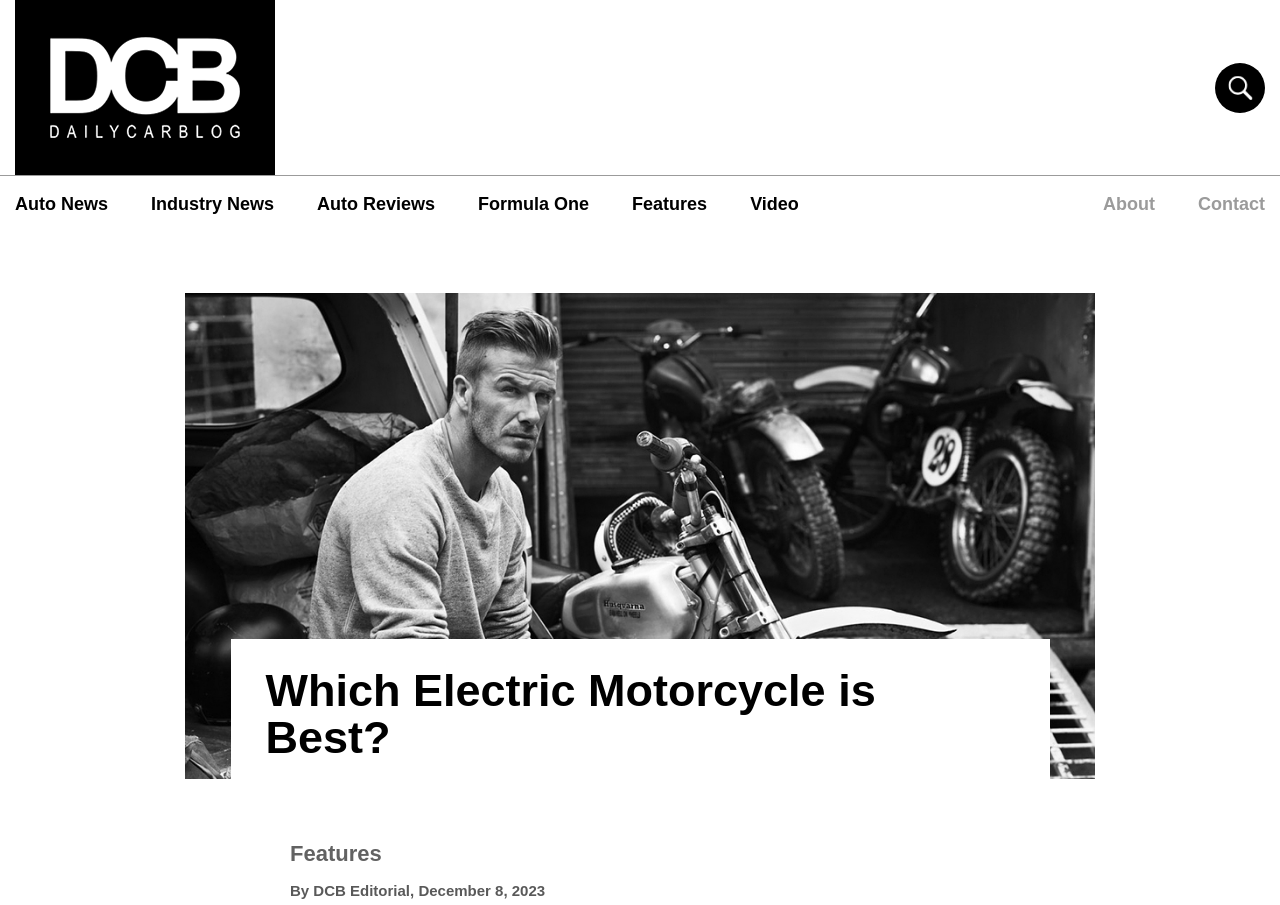Provide the bounding box coordinates of the UI element that matches the description: "alt="Fixtures" name="MSFPnav1"".

None